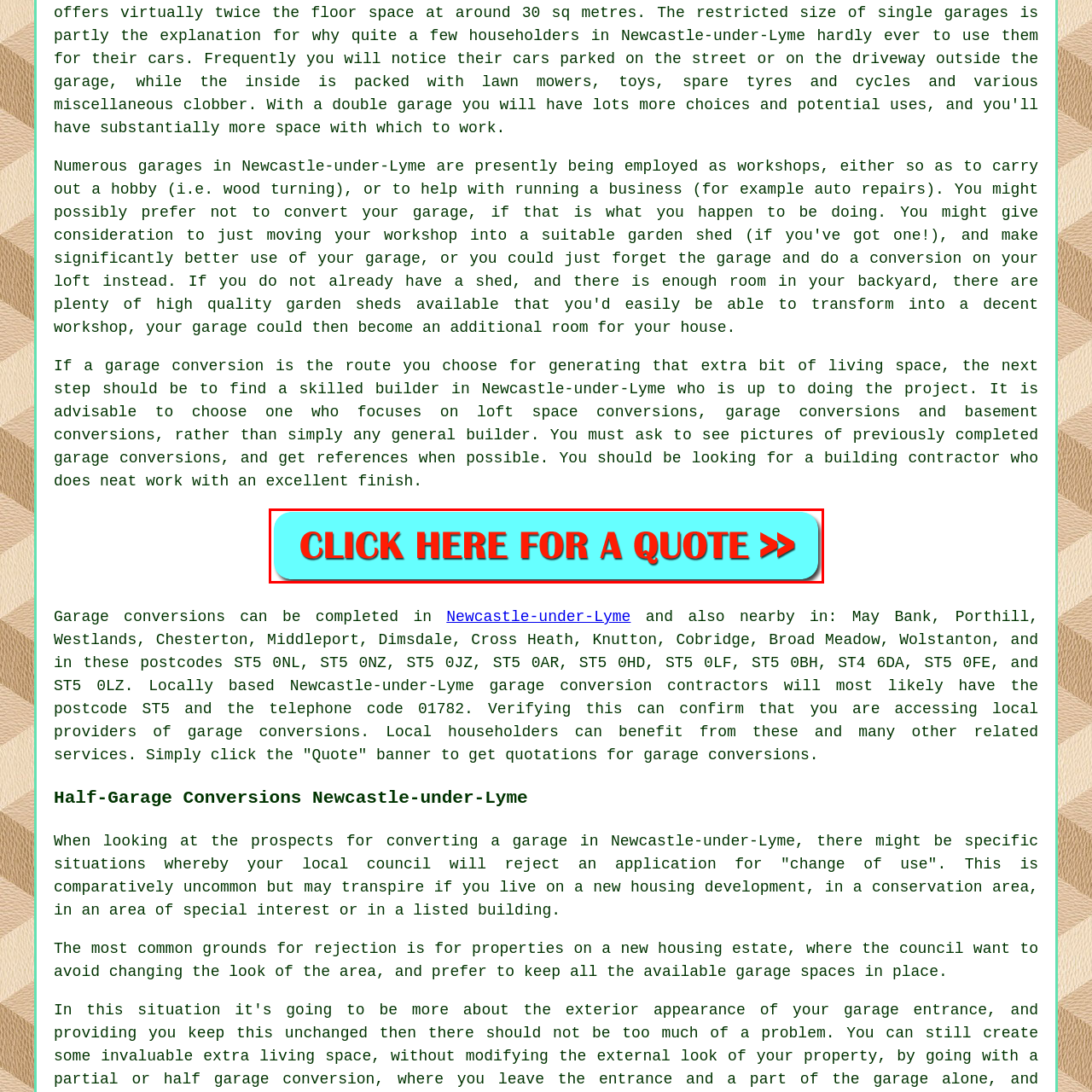Where are the garage conversion services targeted?
Review the image area surrounded by the red bounding box and give a detailed answer to the question.

The content specifically targets those interested in garage conversion services in Newcastle-under-Lyme, which suggests that the services are targeted in this particular location.